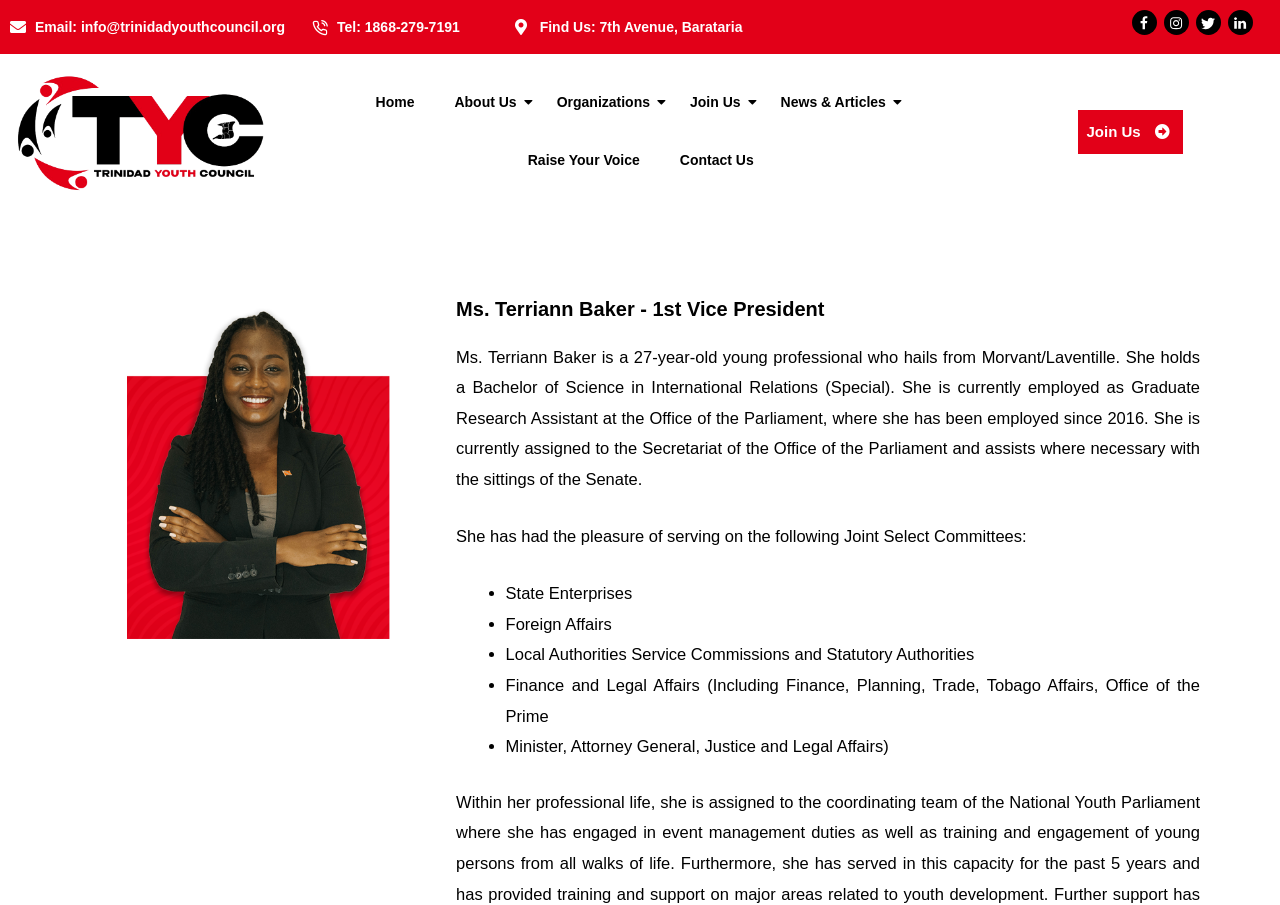Please analyze the image and give a detailed answer to the question:
How many links are there in the navigation menu?

I counted the number of link elements in the navigation menu section of the webpage. There are links to 'Home', 'About Us', 'Organizations', 'Join Us', 'News & Articles', and 'Contact Us', which makes a total of 6 links.